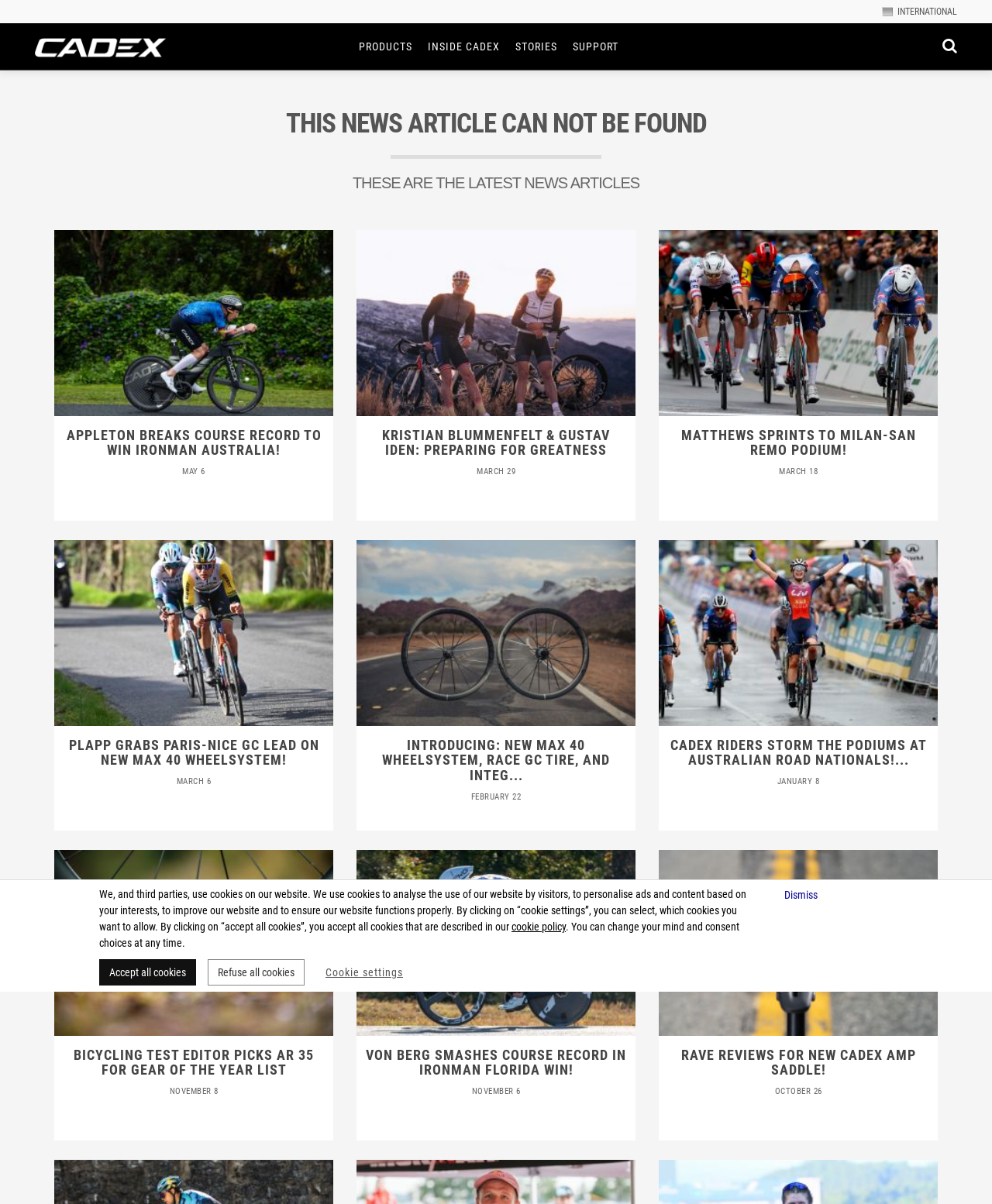Answer this question in one word or a short phrase: What is the purpose of the 'Dismiss' button?

To dismiss cookies